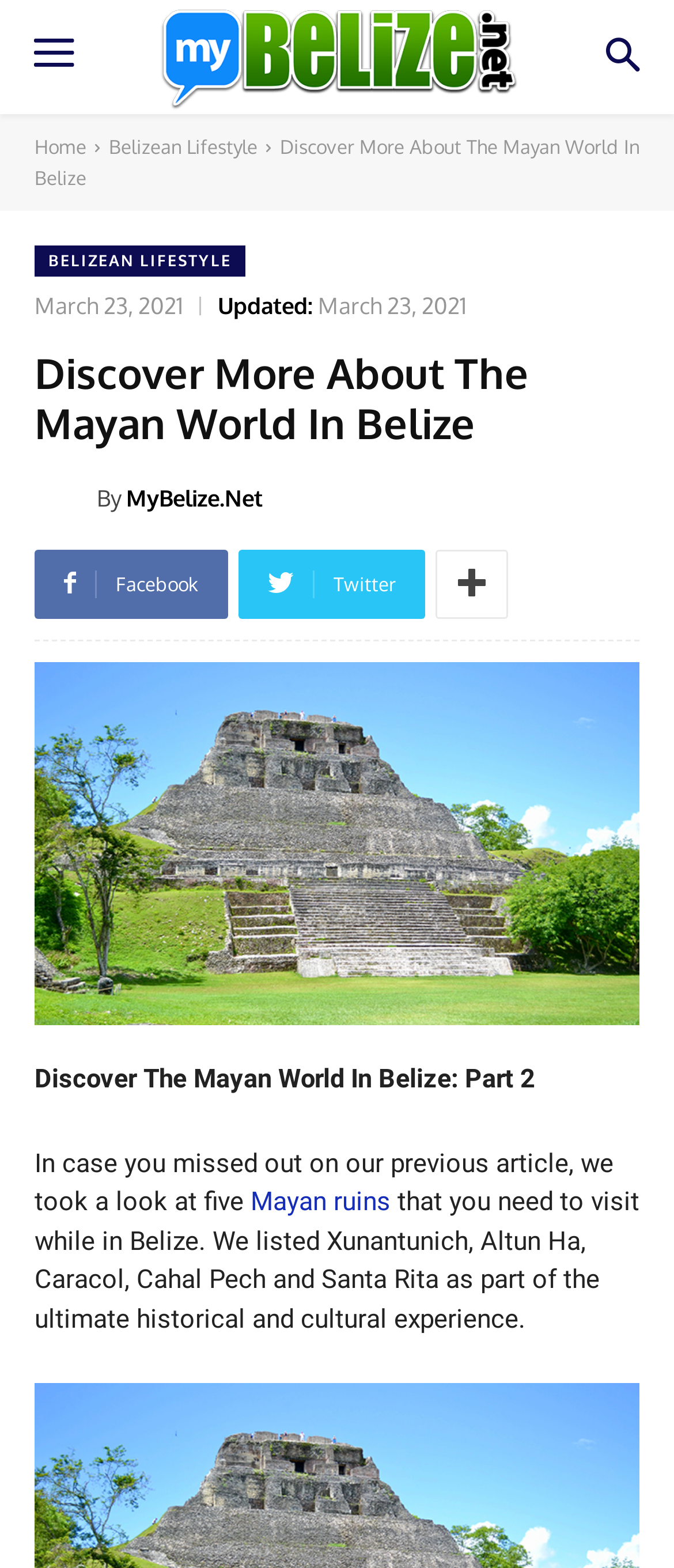Summarize the contents and layout of the webpage in detail.

The webpage is about discovering the Mayan world in Belize, with a focus on its rich history and cultural heritage. At the top, there are several links, including "Home" and "Belizean Lifestyle", which are positioned side by side. Below these links, there is a static text "Discover More About The Mayan World In Belize" that spans almost the entire width of the page.

On the left side, there is a section with a time element displaying the date "March 23, 2021" twice, with the text "Updated:" in between. Below this section, there is a heading with the same text as the static text above, "Discover More About The Mayan World In Belize".

To the right of the heading, there is a link to "MyBelize.Net" with an accompanying image. Below this link, there is a static text "By" followed by another link to "MyBelize.Net". On the same line, there are three social media links, including Facebook, Twitter, and another unidentified platform.

The main content of the page starts below these links, with a large image that spans almost the entire width of the page. Above the image, there is a static text "Discover The Mayan World In Belize: Part 2". Below the image, there are several paragraphs of text that discuss Mayan ruins in Belize, including a link to "Mayan ruins" and a description of five specific ruins that were previously mentioned in another article.